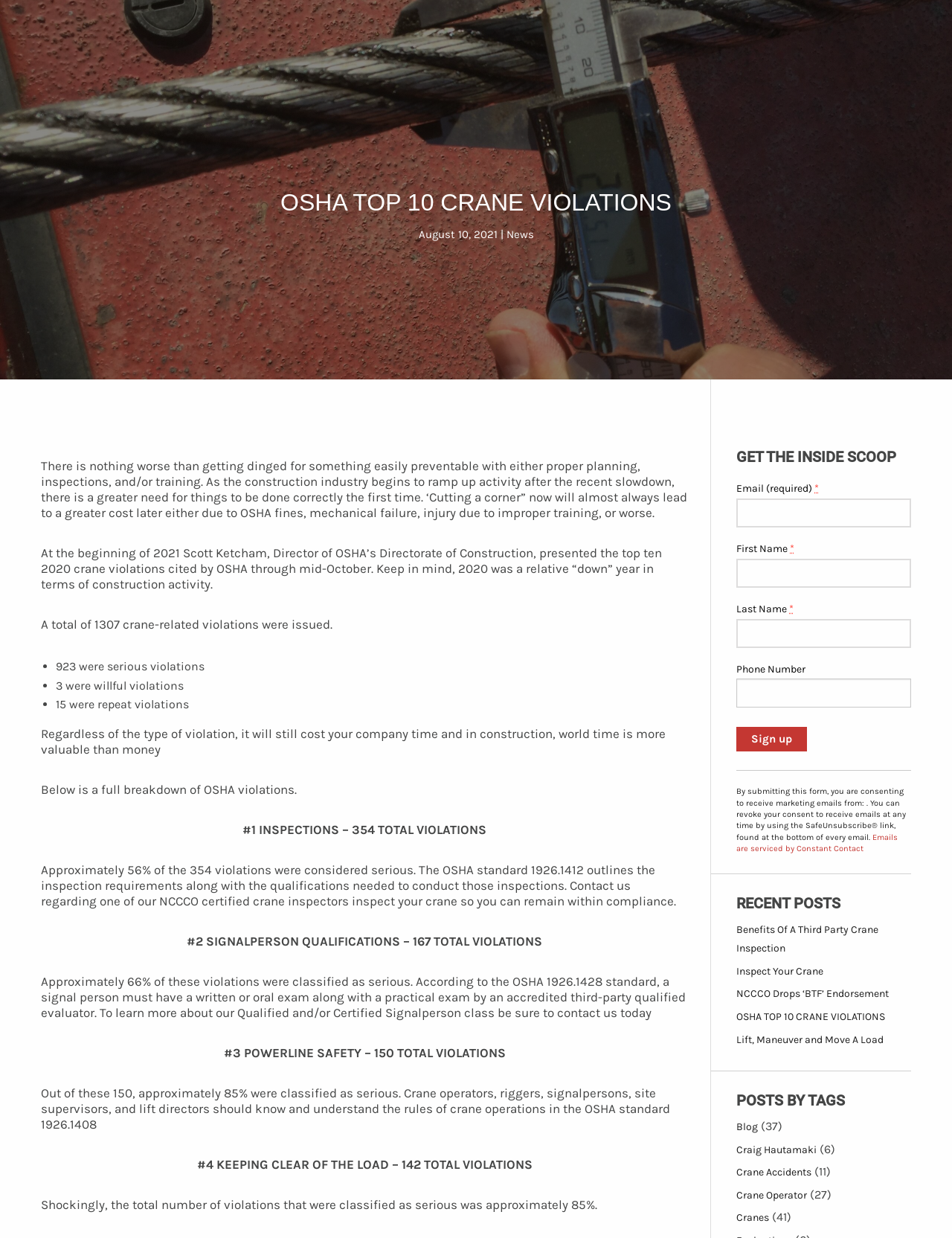Identify the bounding box coordinates of the specific part of the webpage to click to complete this instruction: "Enter email address".

[0.773, 0.403, 0.957, 0.426]